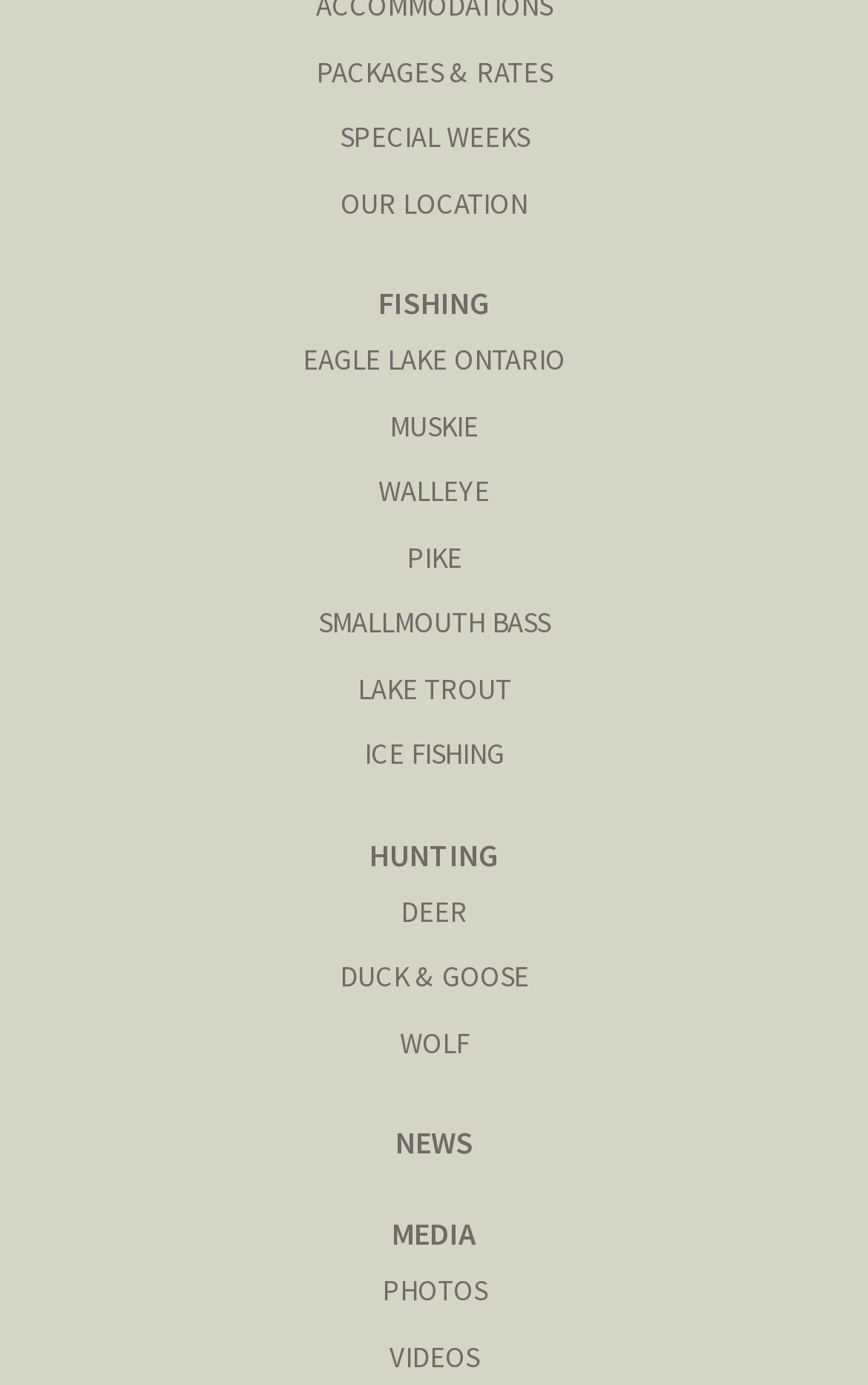Identify the bounding box coordinates of the part that should be clicked to carry out this instruction: "Watch videos".

[0.449, 0.966, 0.551, 0.993]